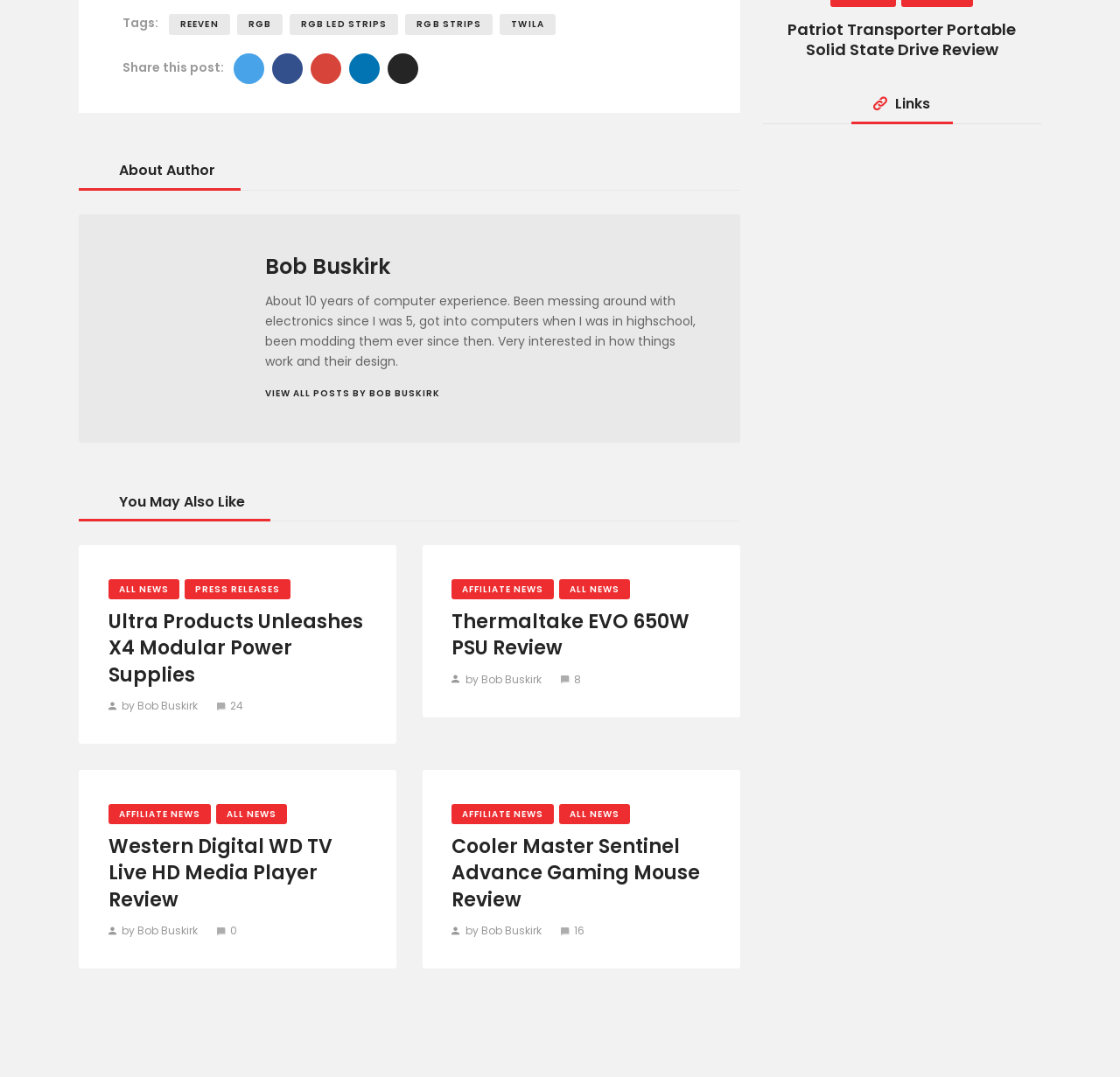Using the provided element description: "All News", identify the bounding box coordinates. The coordinates should be four floats between 0 and 1 in the order [left, top, right, bottom].

[0.5, 0.747, 0.563, 0.765]